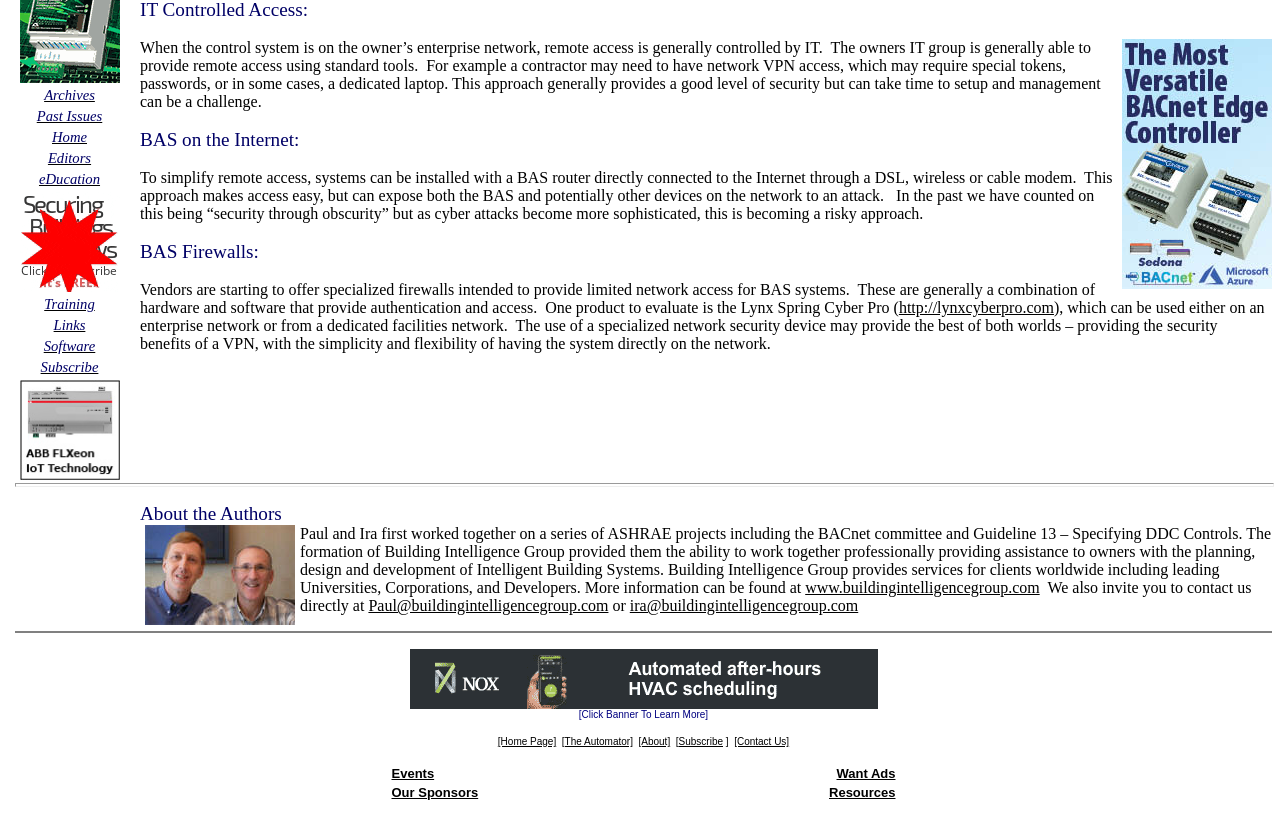Determine the bounding box coordinates for the HTML element mentioned in the following description: "title="Share on Facebook"". The coordinates should be a list of four floats ranging from 0 to 1, represented as [left, top, right, bottom].

None